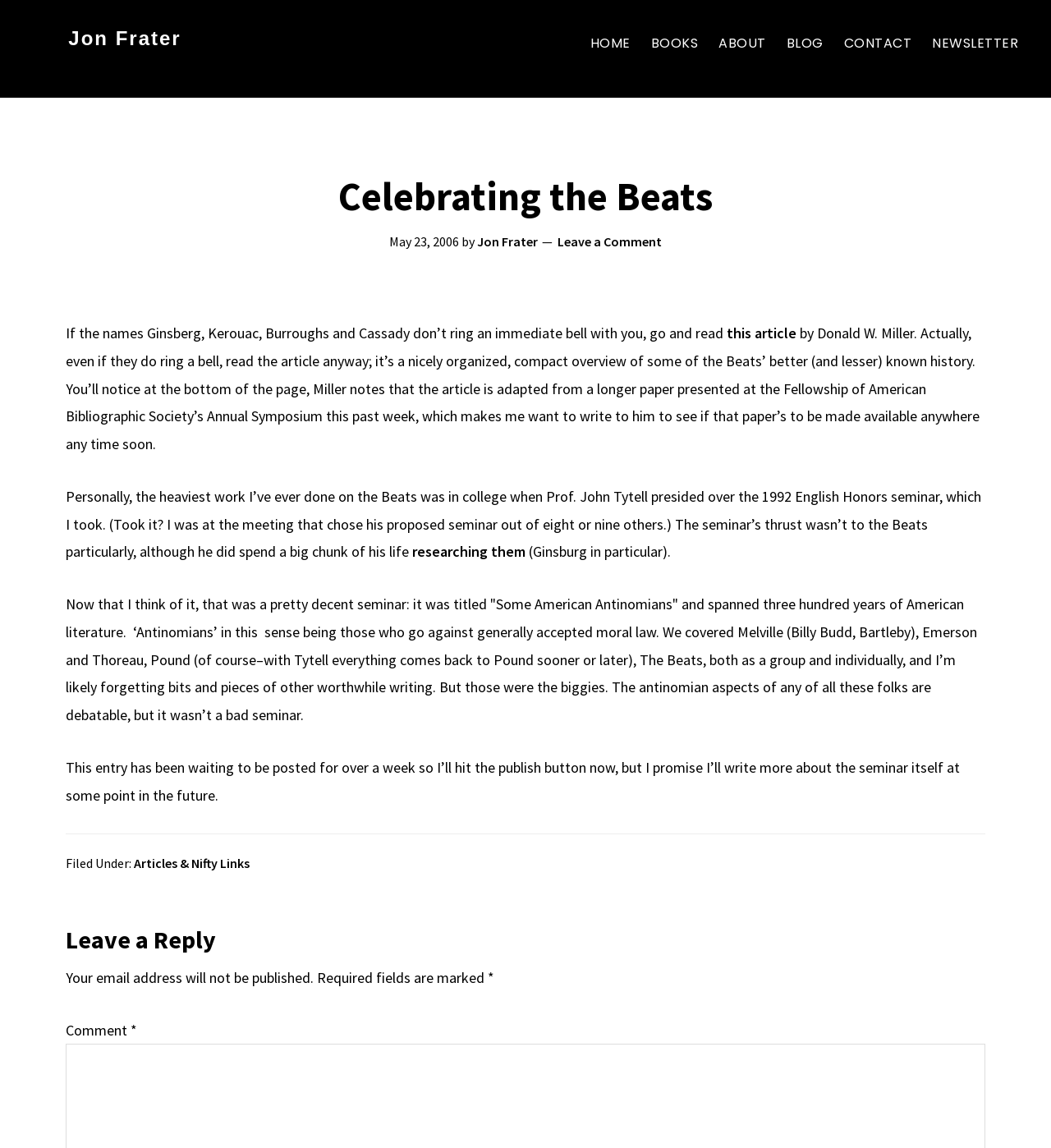Locate the bounding box coordinates of the clickable area to execute the instruction: "View the 'BOOKS' page". Provide the coordinates as four float numbers between 0 and 1, represented as [left, top, right, bottom].

[0.611, 0.023, 0.672, 0.052]